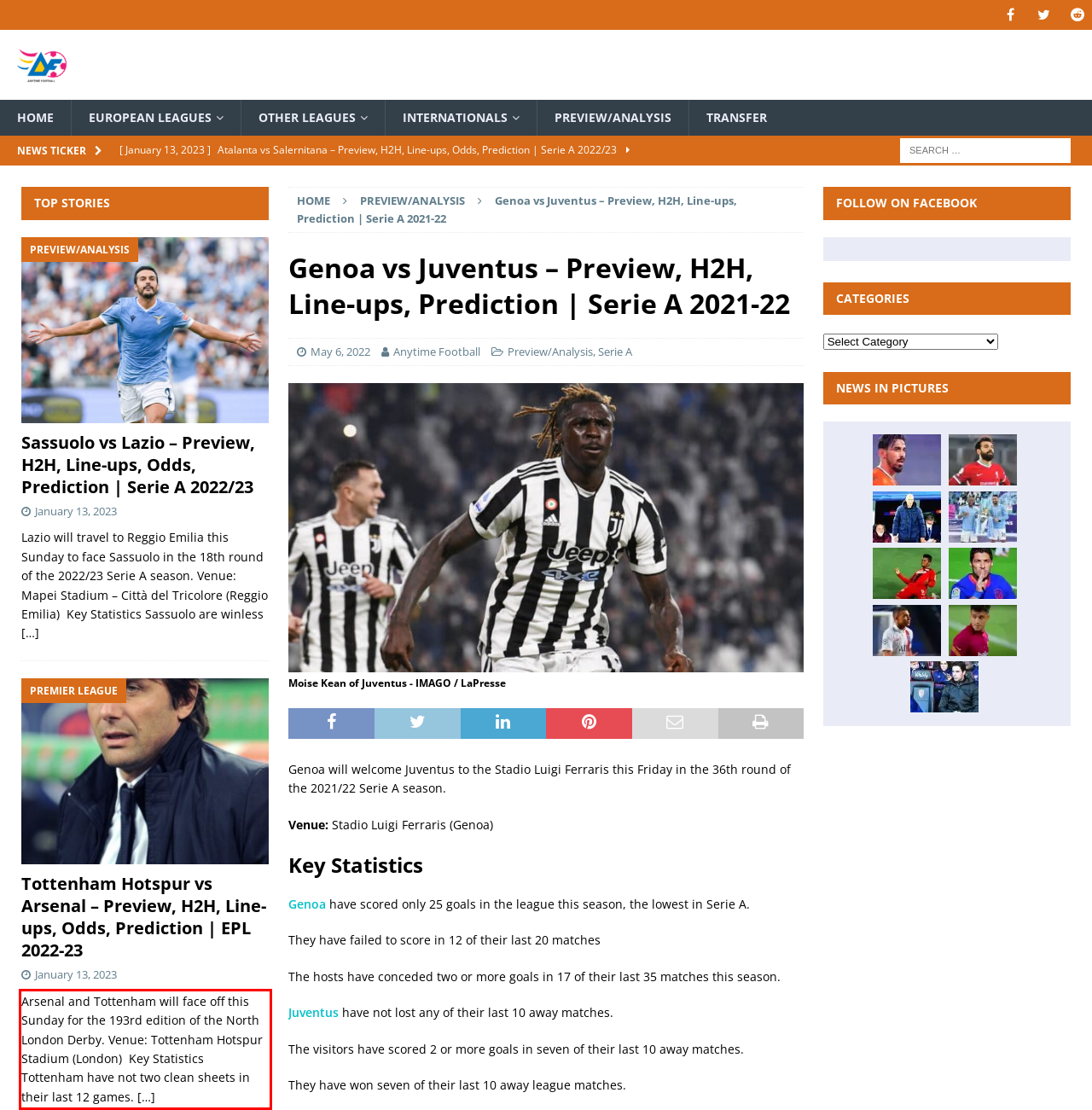Using OCR, extract the text content found within the red bounding box in the given webpage screenshot.

Arsenal and Tottenham will face off this Sunday for the 193rd edition of the North London Derby. Venue: Tottenham Hotspur Stadium (London) Key Statistics Tottenham have not two clean sheets in their last 12 games. […]